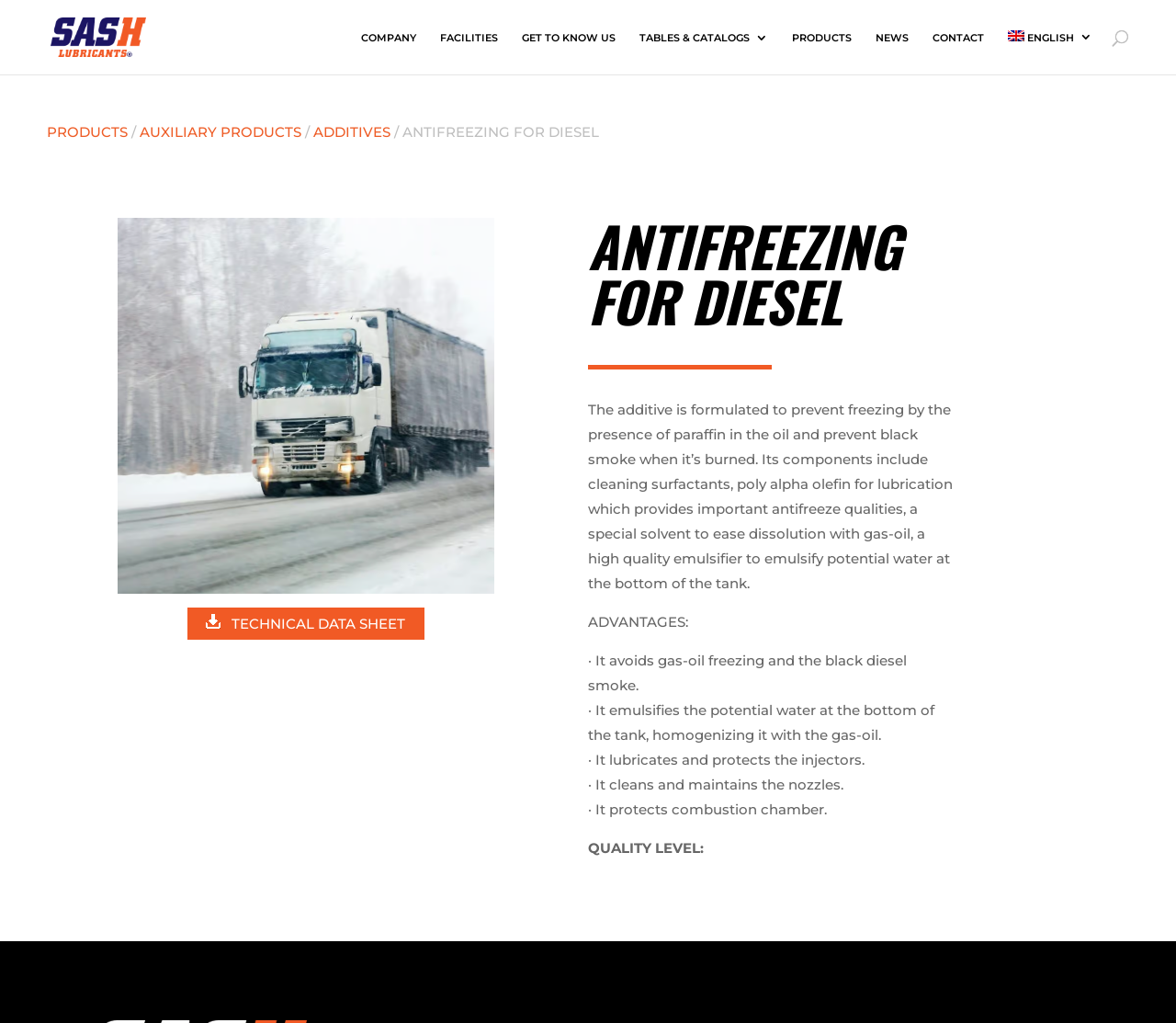Please identify the coordinates of the bounding box that should be clicked to fulfill this instruction: "view technical data sheet".

[0.158, 0.593, 0.362, 0.626]